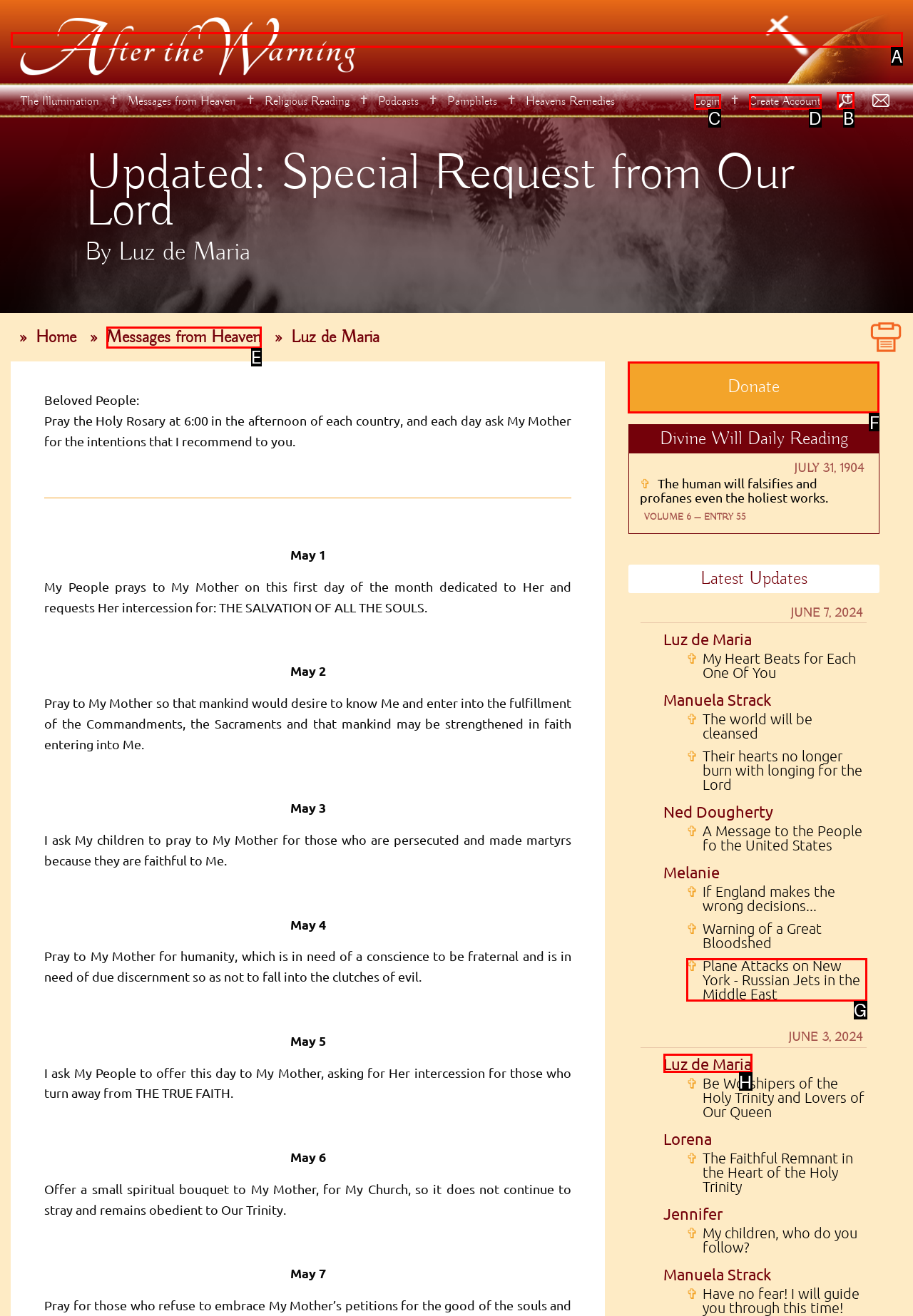Choose the letter that corresponds to the correct button to accomplish the task: Donate to the website
Reply with the letter of the correct selection only.

F